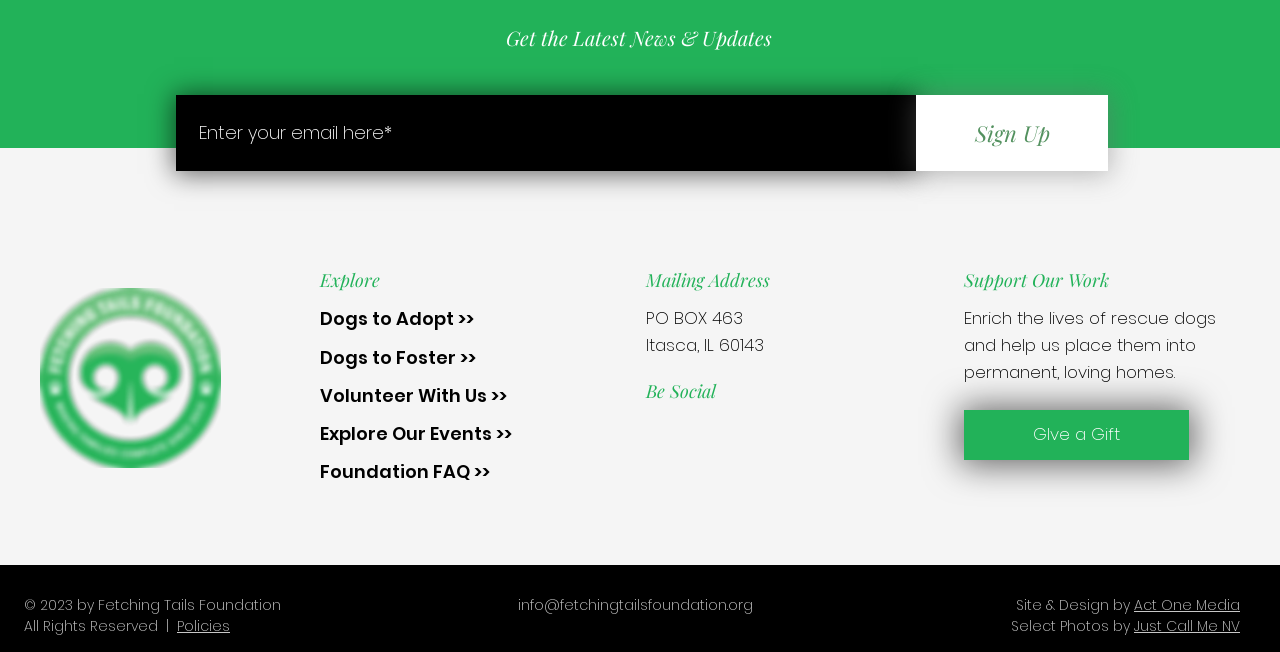Give a concise answer using only one word or phrase for this question:
What social media platforms does the organization have?

Facebook, YouTube, Instagram